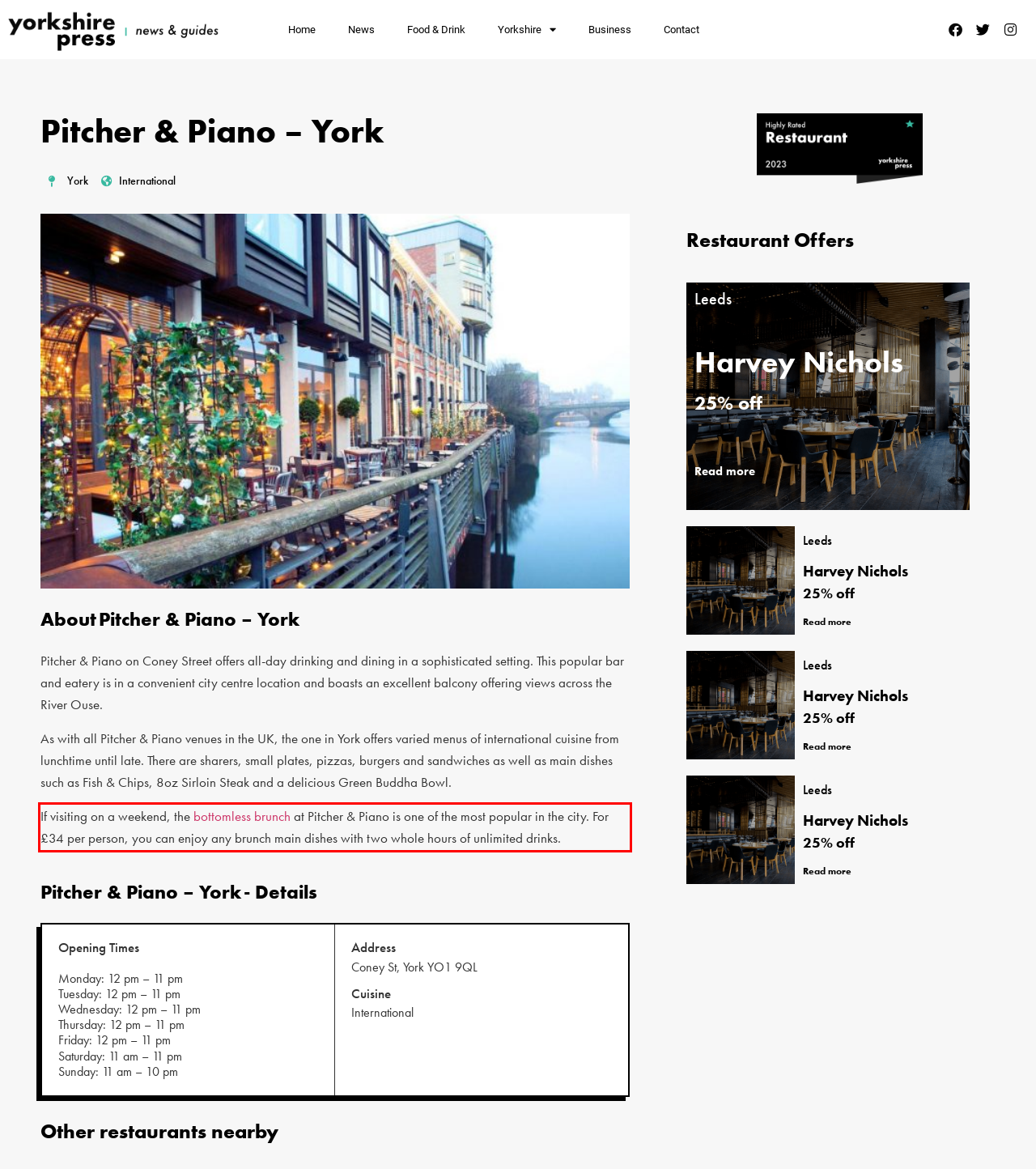Given a webpage screenshot with a red bounding box, perform OCR to read and deliver the text enclosed by the red bounding box.

If visiting on a weekend, the bottomless brunch at Pitcher & Piano is one of the most popular in the city. For £34 per person, you can enjoy any brunch main dishes with two whole hours of unlimited drinks.